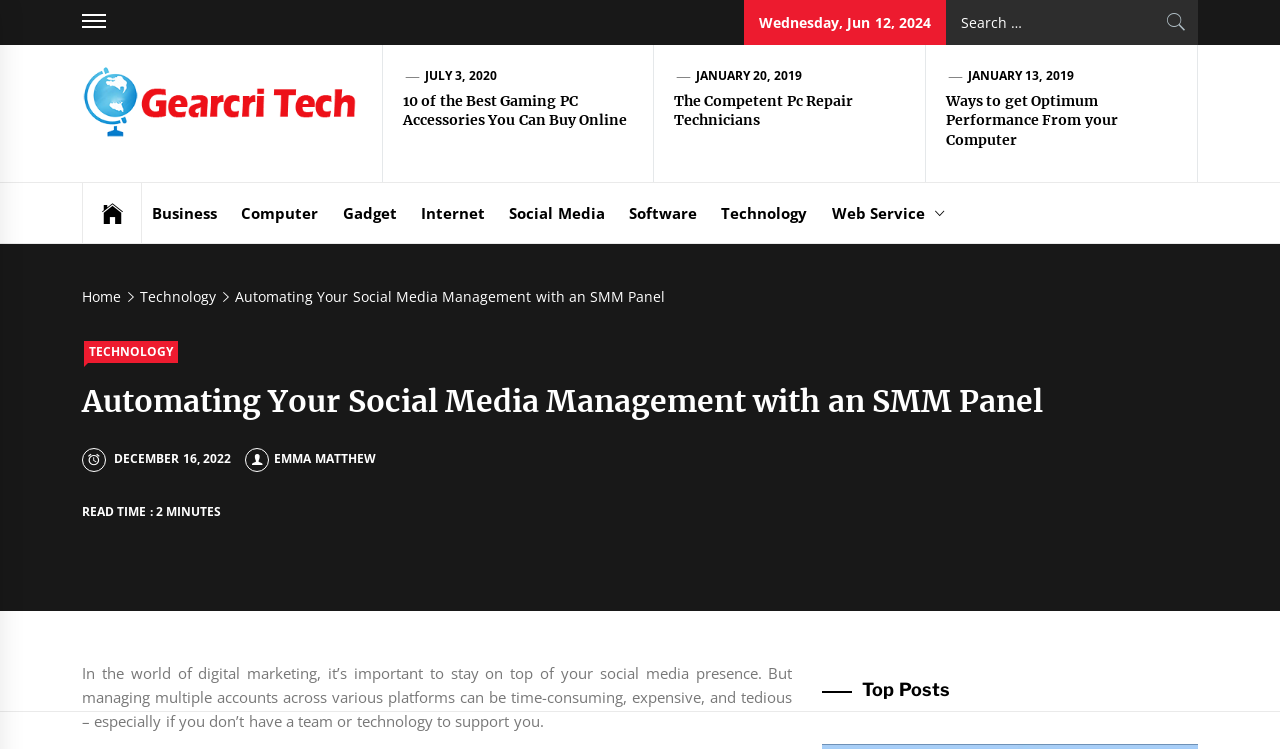Pinpoint the bounding box coordinates of the clickable area necessary to execute the following instruction: "Search for something". The coordinates should be given as four float numbers between 0 and 1, namely [left, top, right, bottom].

[0.739, 0.0, 0.936, 0.06]